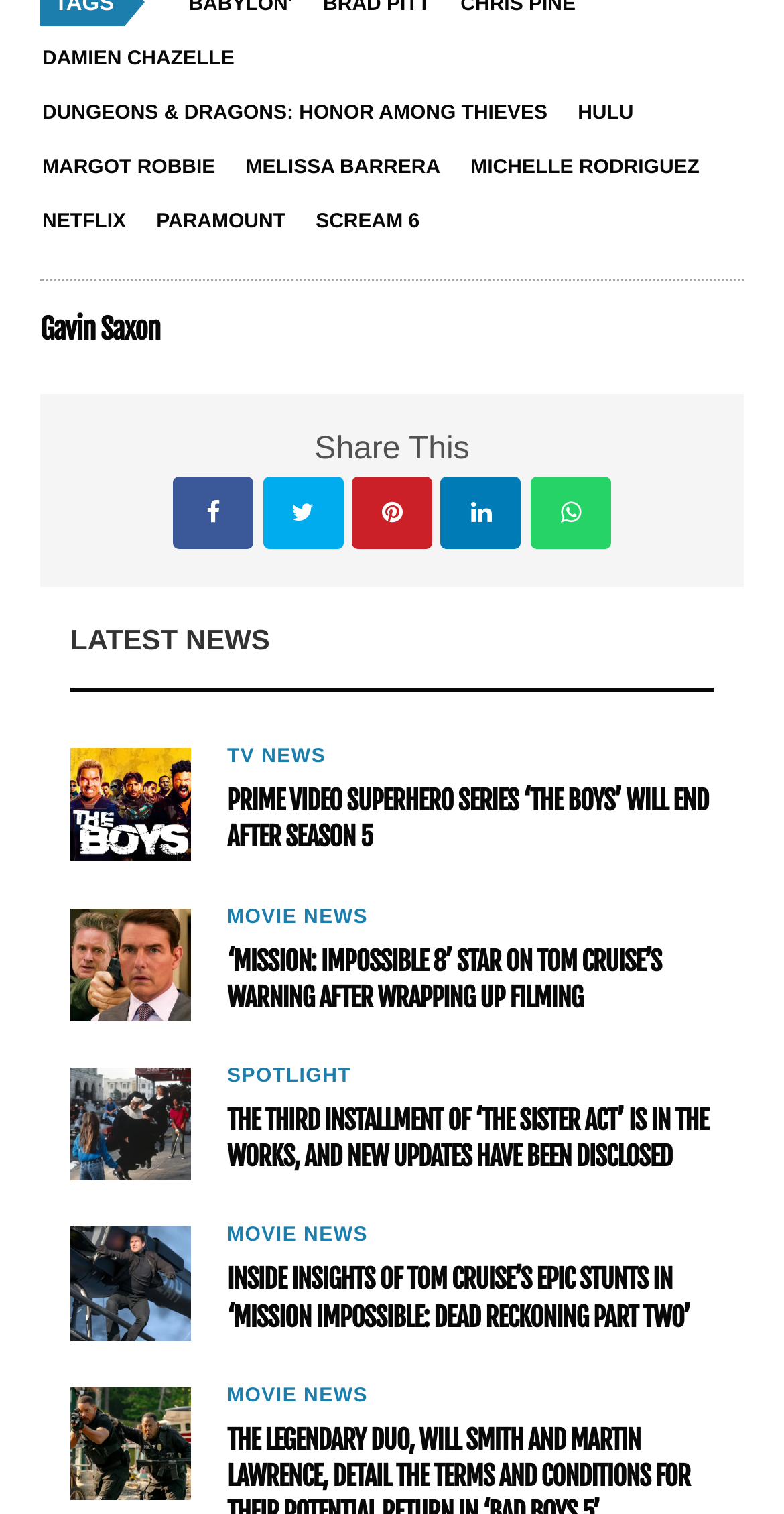Give the bounding box coordinates for this UI element: "Movie News". The coordinates should be four float numbers between 0 and 1, arranged as [left, top, right, bottom].

[0.29, 0.6, 0.469, 0.613]